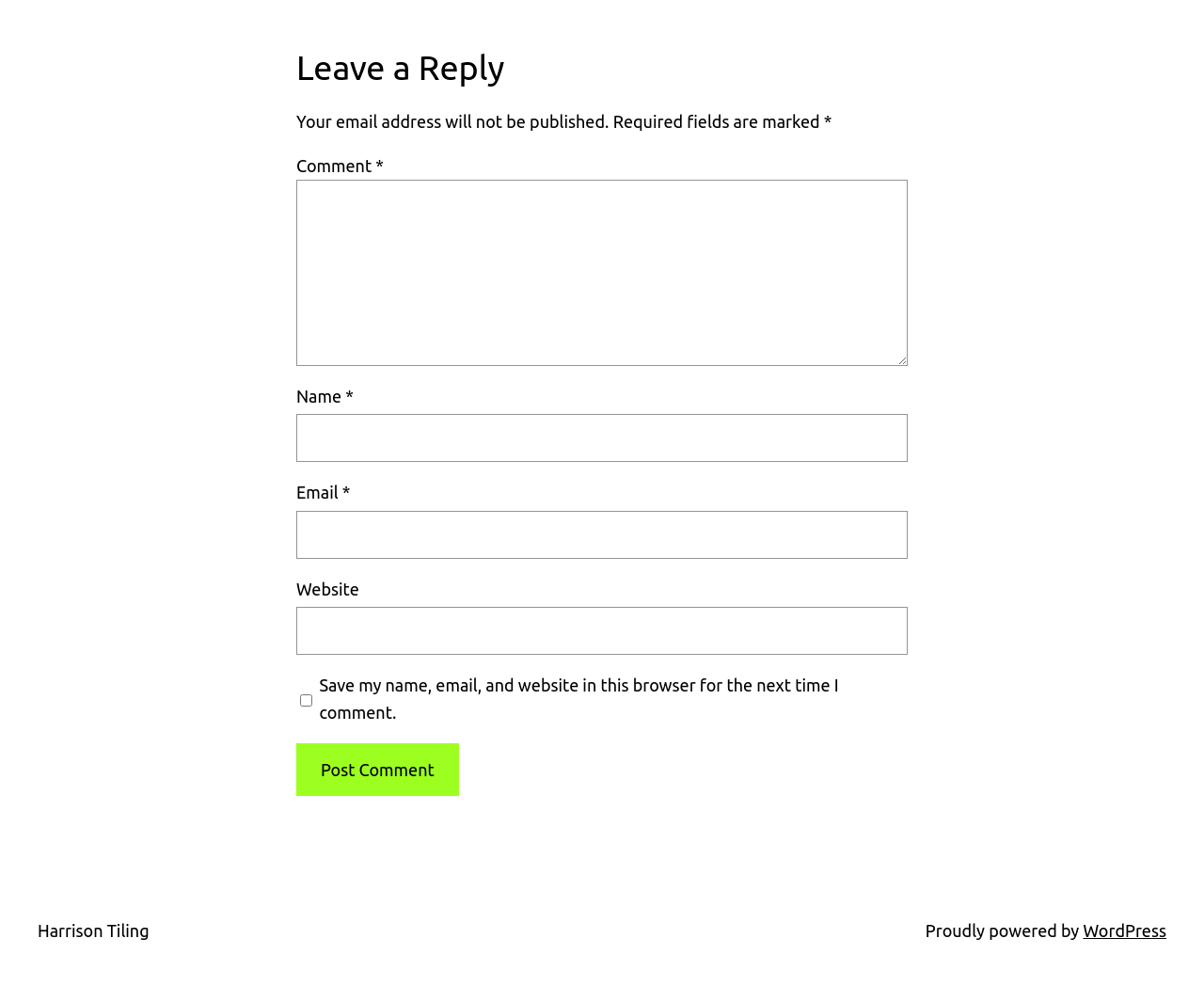Given the description "Harrison Tiling", provide the bounding box coordinates of the corresponding UI element.

[0.031, 0.934, 0.124, 0.953]